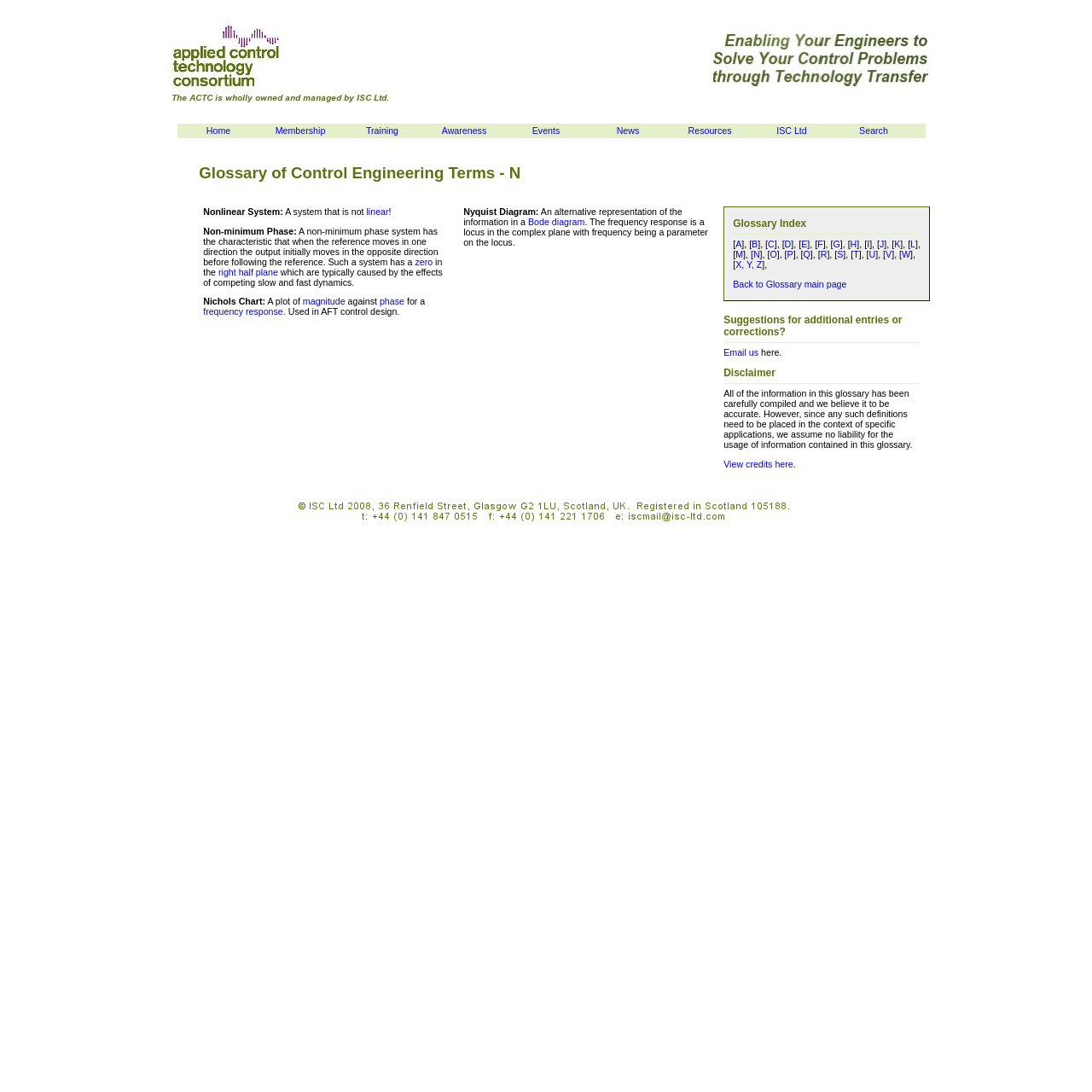Please determine the bounding box coordinates of the element to click on in order to accomplish the following task: "Search for a term". Ensure the coordinates are four float numbers ranging from 0 to 1, i.e., [left, top, right, bottom].

[0.762, 0.113, 0.838, 0.127]